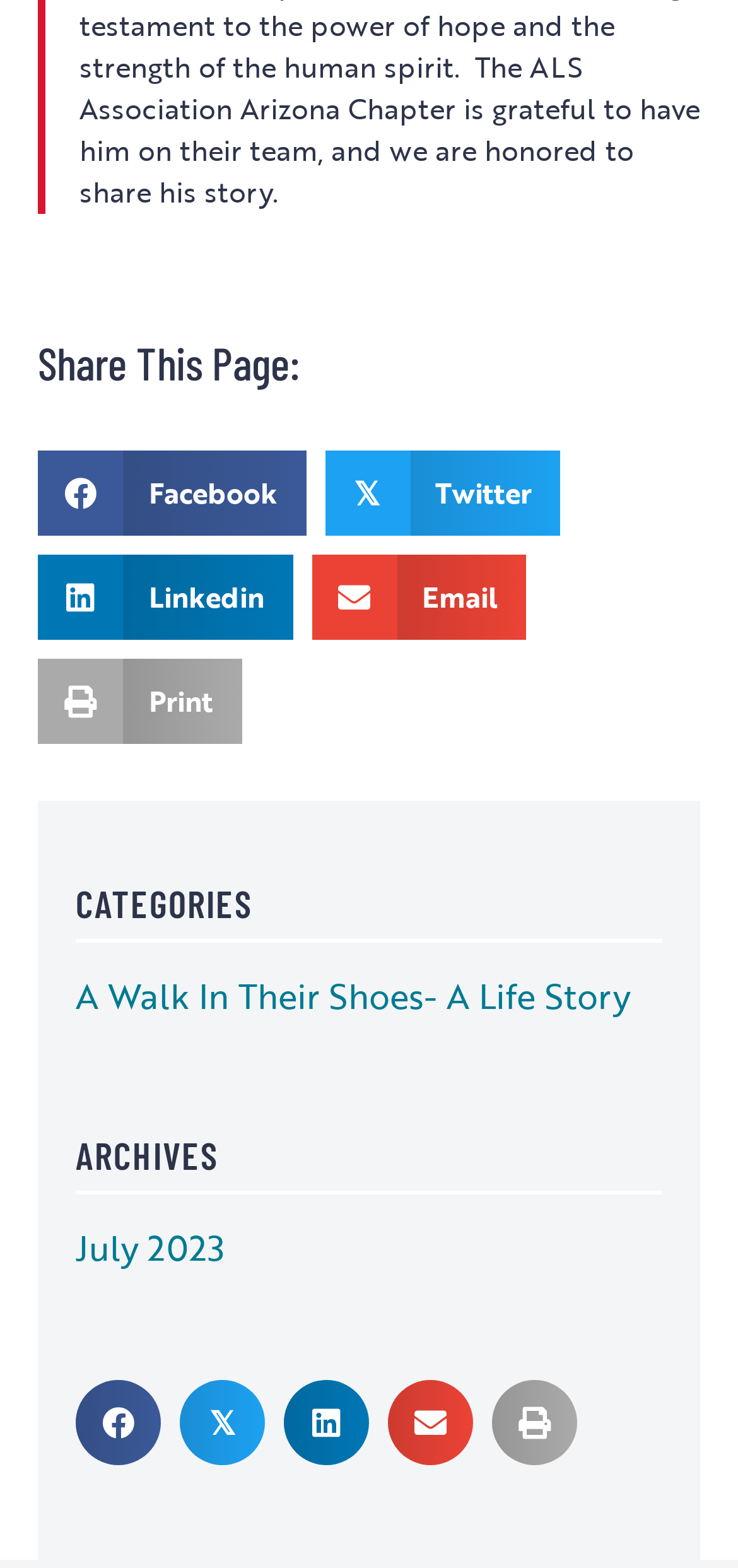Determine the bounding box of the UI element mentioned here: "Share on Linkedin". The coordinates must be in the format [left, top, right, bottom] with values ranging from 0 to 1.

[0.385, 0.88, 0.5, 0.935]